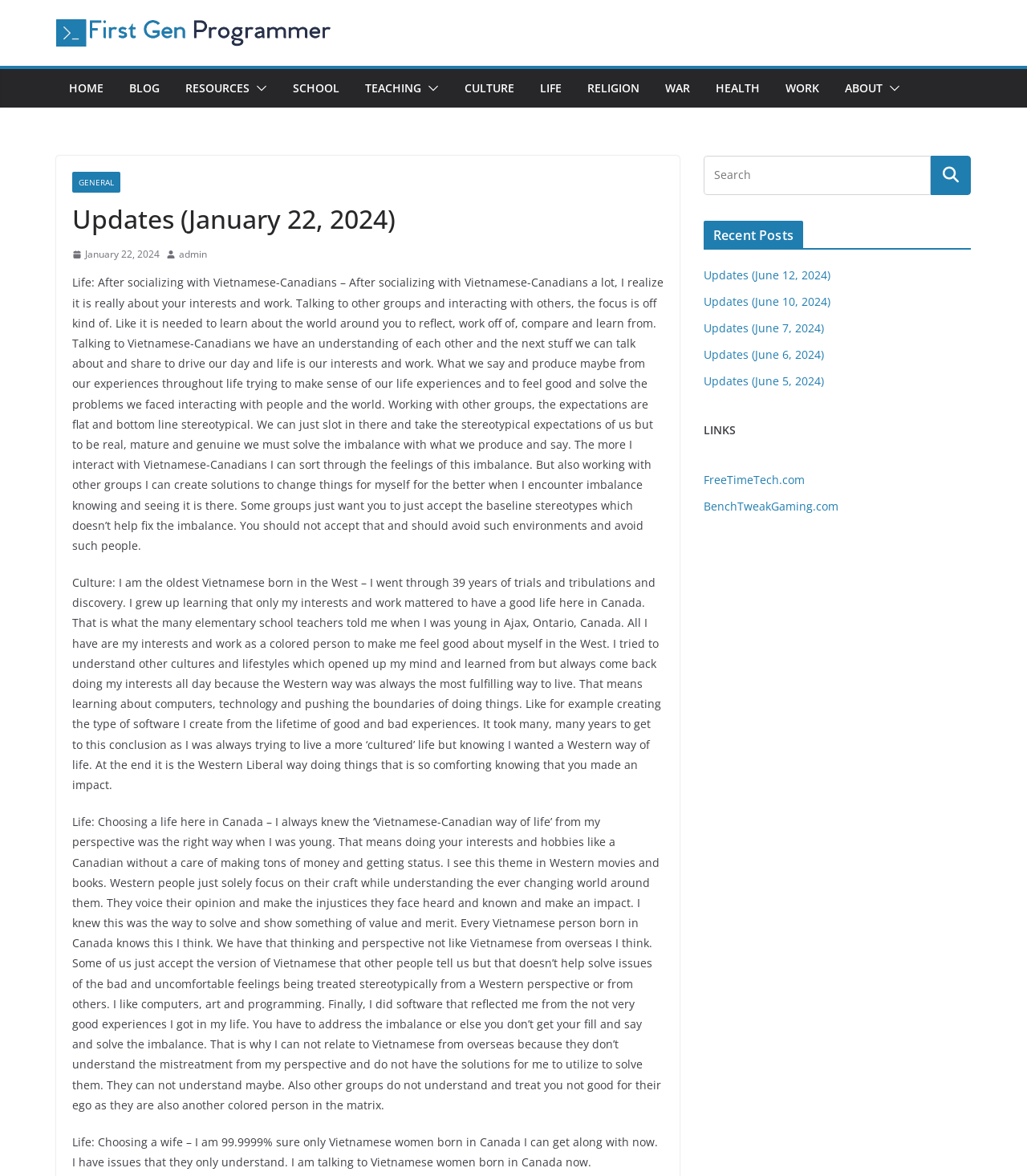What are the recent posts listed on the webpage?
Look at the image and provide a detailed response to the question.

The recent posts can be found in the complementary element with ID 32, which lists the recent posts with links and dates. The recent posts include Updates (June 12, 2024), Updates (June 10, 2024), Updates (June 7, 2024), Updates (June 6, 2024), and Updates (June 5, 2024).